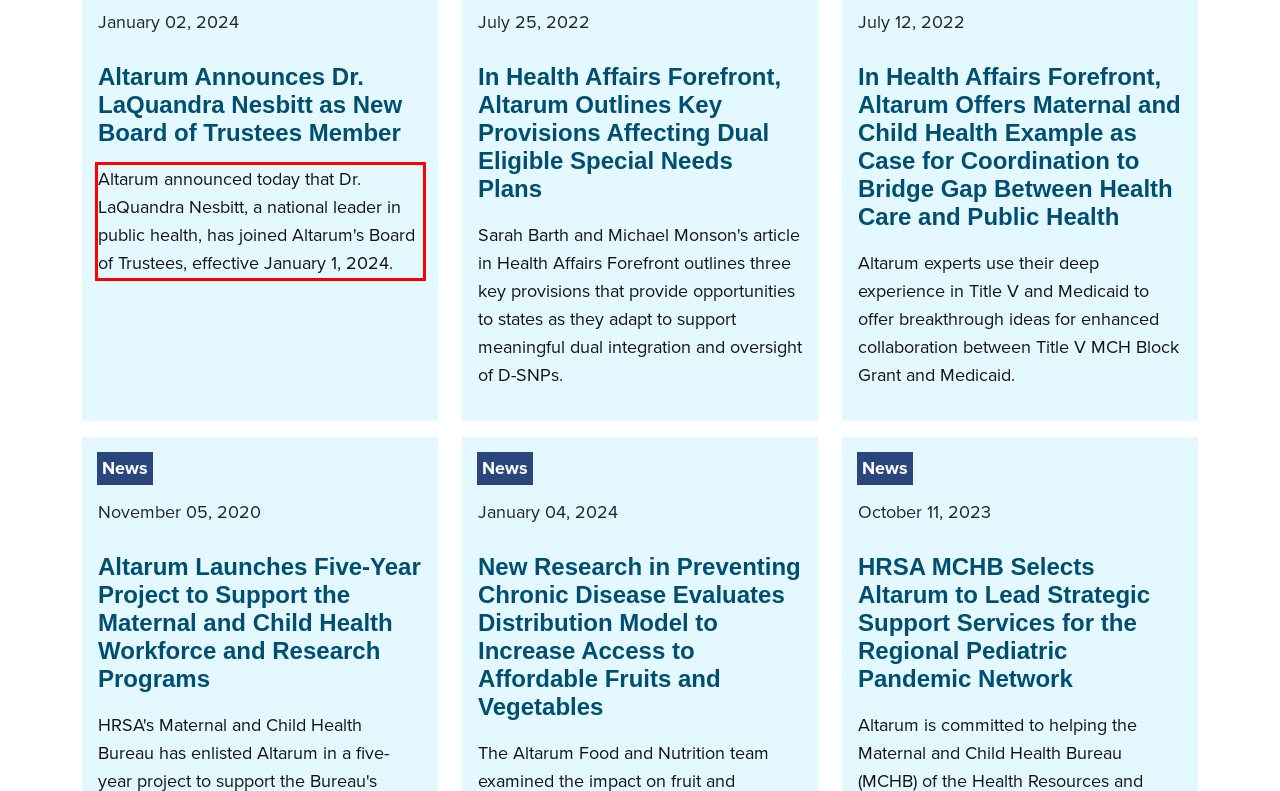Please perform OCR on the text content within the red bounding box that is highlighted in the provided webpage screenshot.

Altarum announced today that Dr. LaQuandra Nesbitt, a national leader in public health, has joined Altarum's Board of Trustees, effective January 1, 2024.